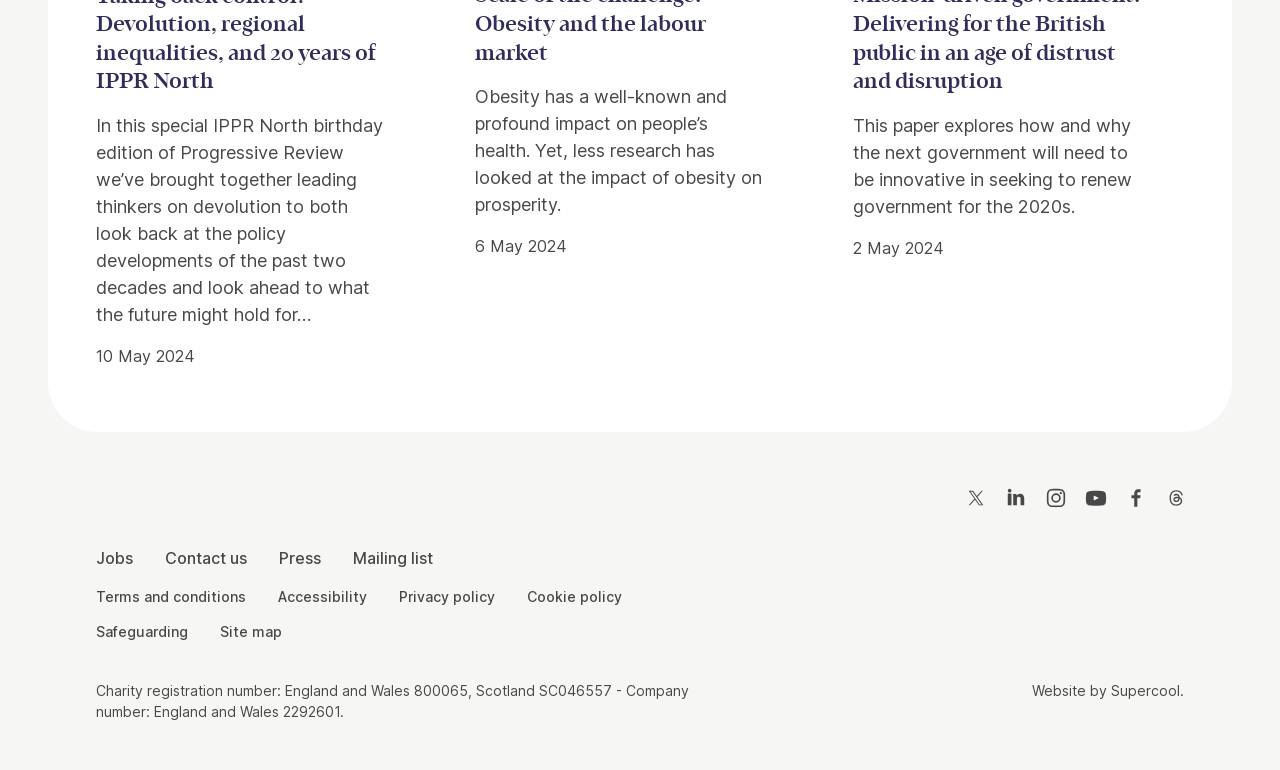How many social media links are available?
From the screenshot, supply a one-word or short-phrase answer.

7